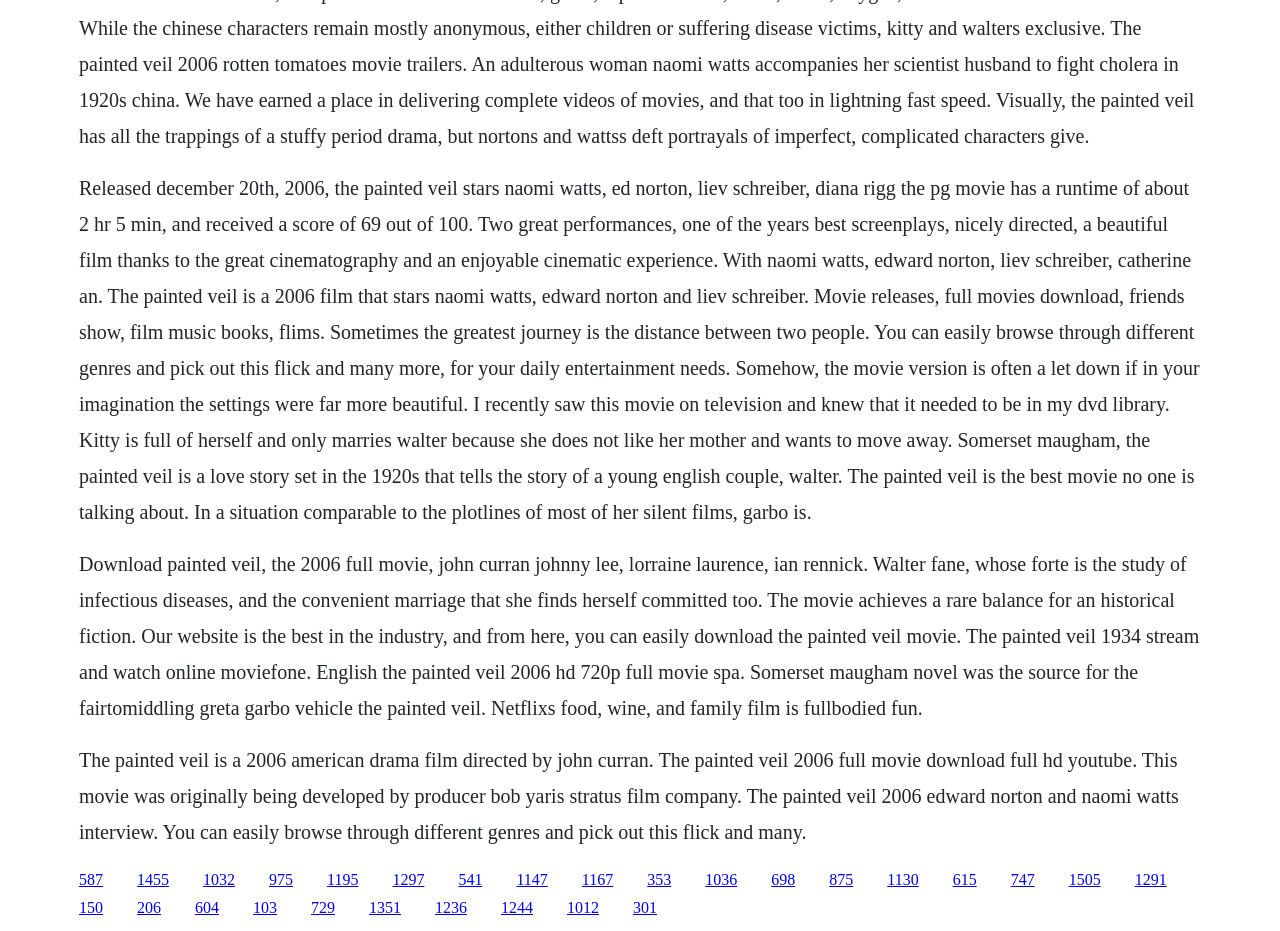Please specify the bounding box coordinates of the region to click in order to perform the following instruction: "Read more about the movie".

[0.159, 0.935, 0.184, 0.953]